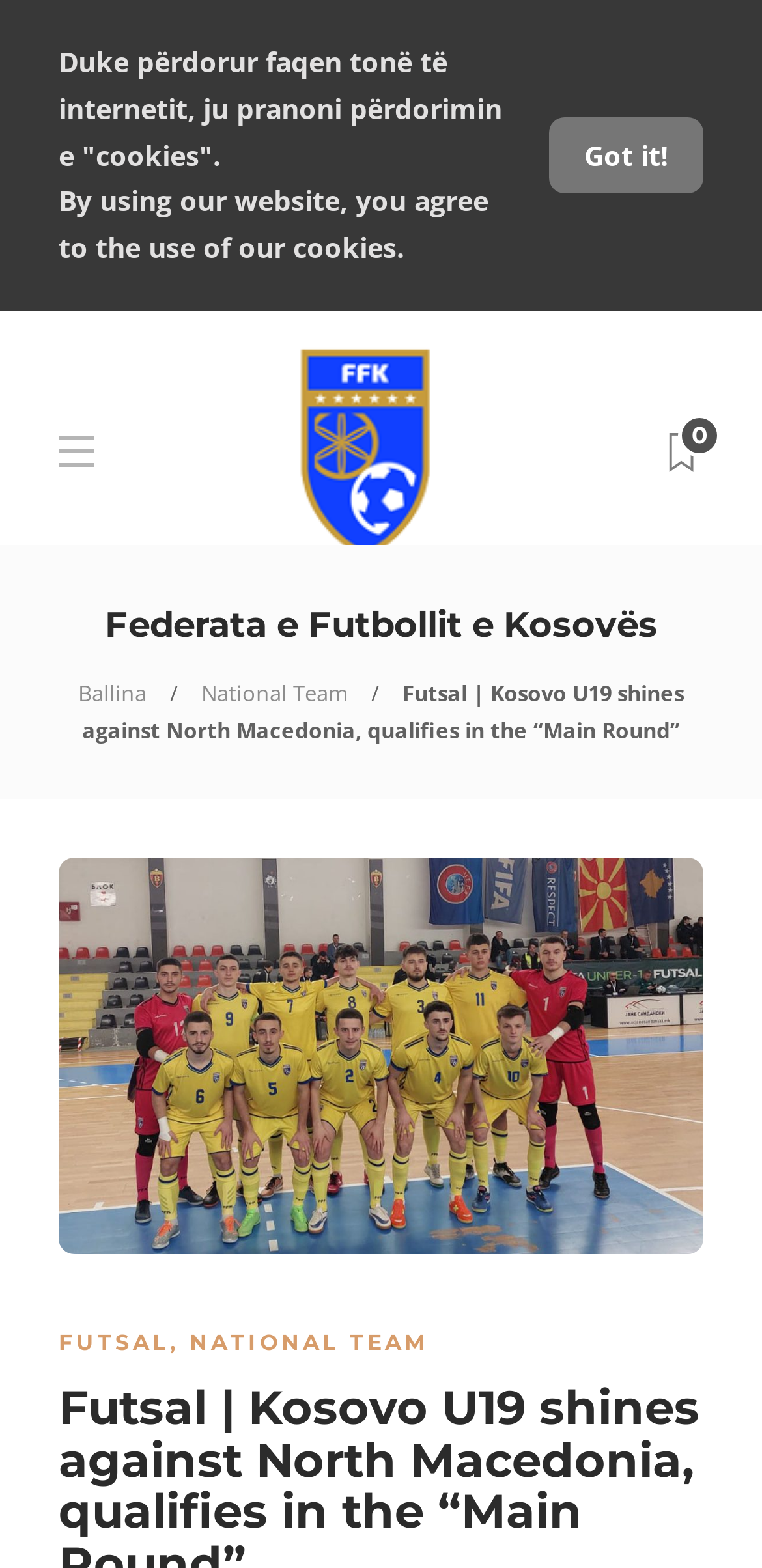Extract the bounding box coordinates for the described element: "Buy now". The coordinates should be represented as four float numbers between 0 and 1: [left, top, right, bottom].

None